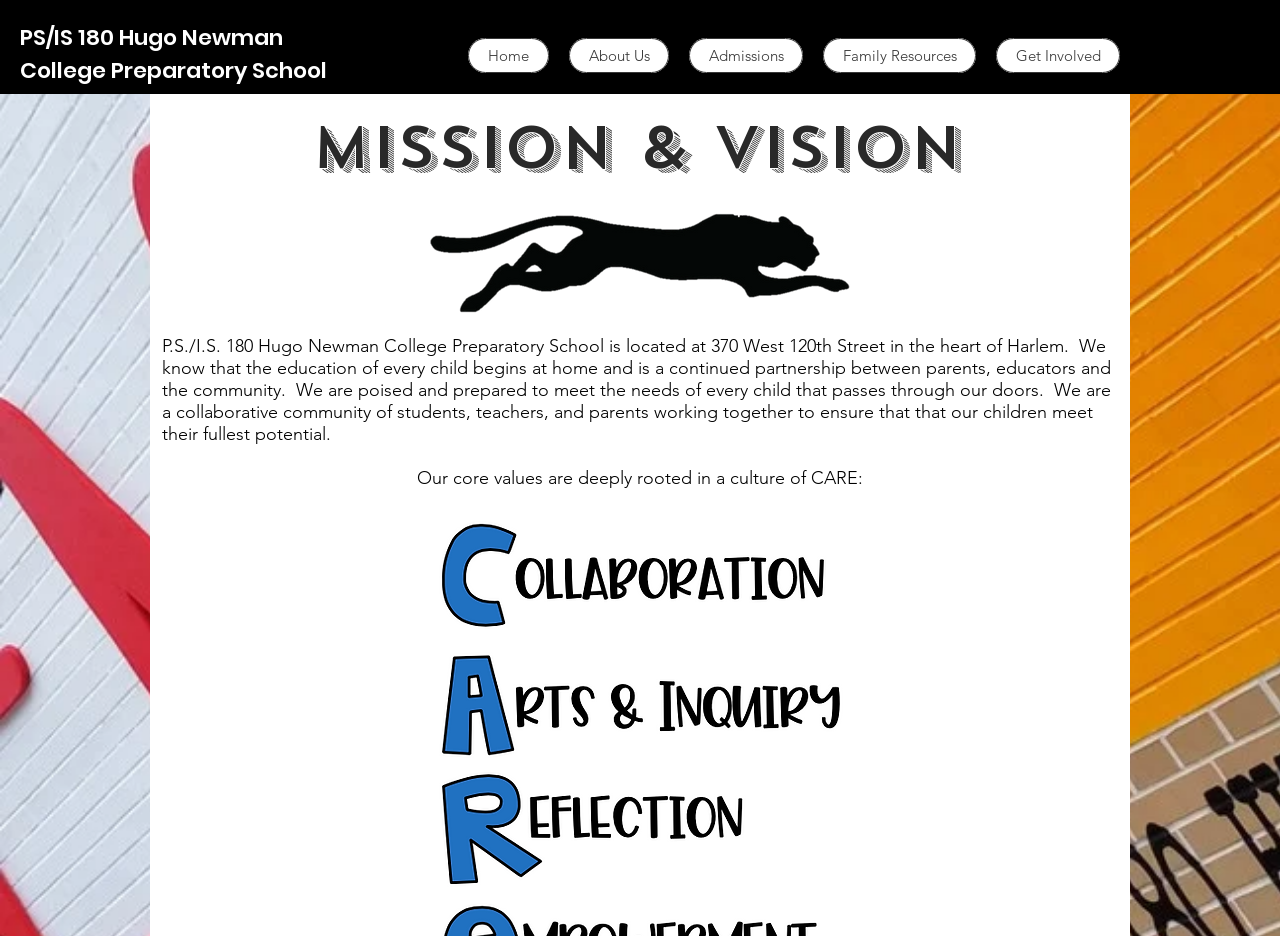Please provide a brief answer to the question using only one word or phrase: 
What type of image is on the webpage?

Jaguar